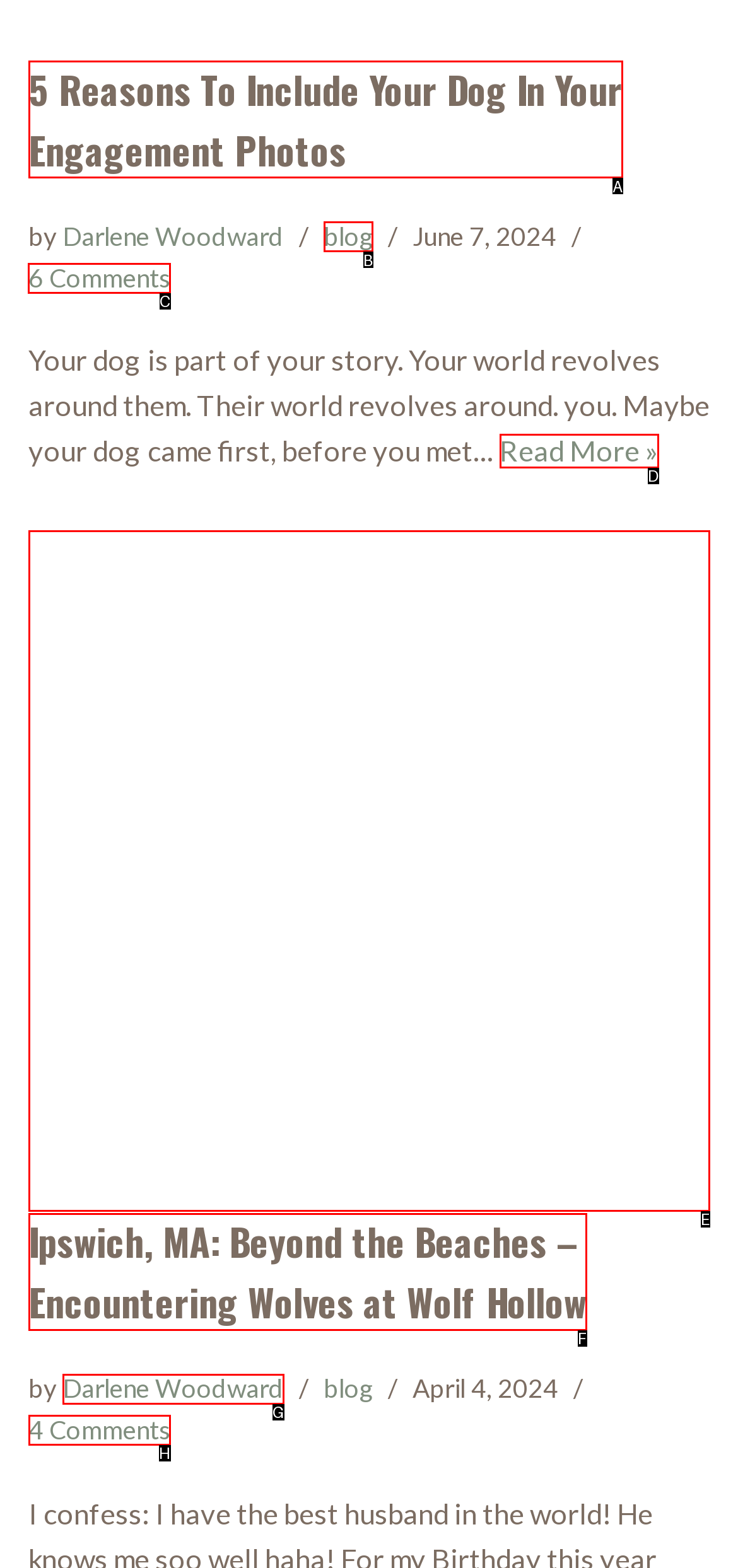Which HTML element should be clicked to complete the task: Check the comments on the article? Answer with the letter of the corresponding option.

C